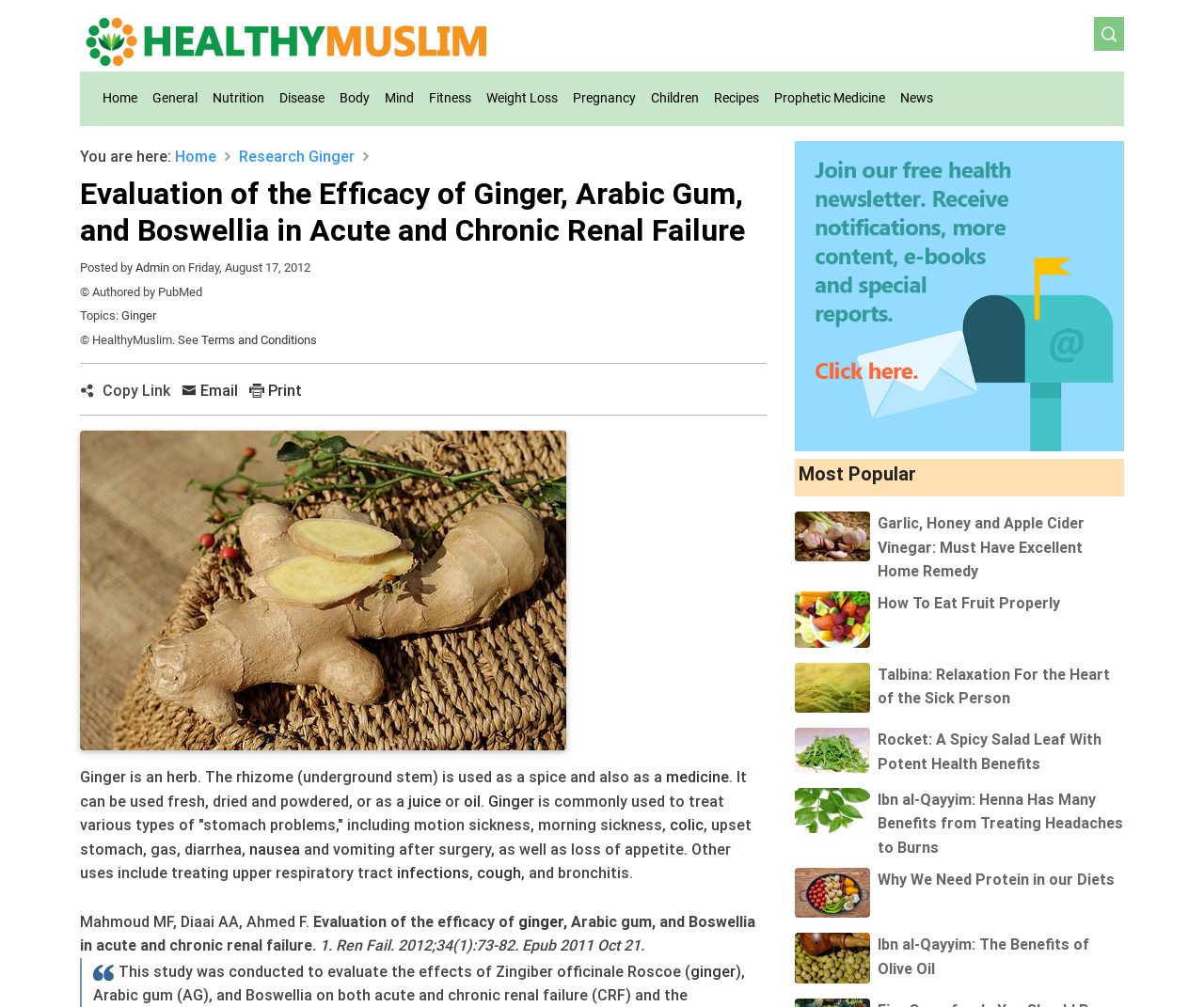Refer to the image and offer a detailed explanation in response to the question: What is the name of the herb used as a spice and medicine?

The herb used as a spice and medicine is ginger, as indicated by the text in the webpage, which states that 'Ginger is an herb. The rhizome (underground stem) is used as a spice and also as a medicine'.